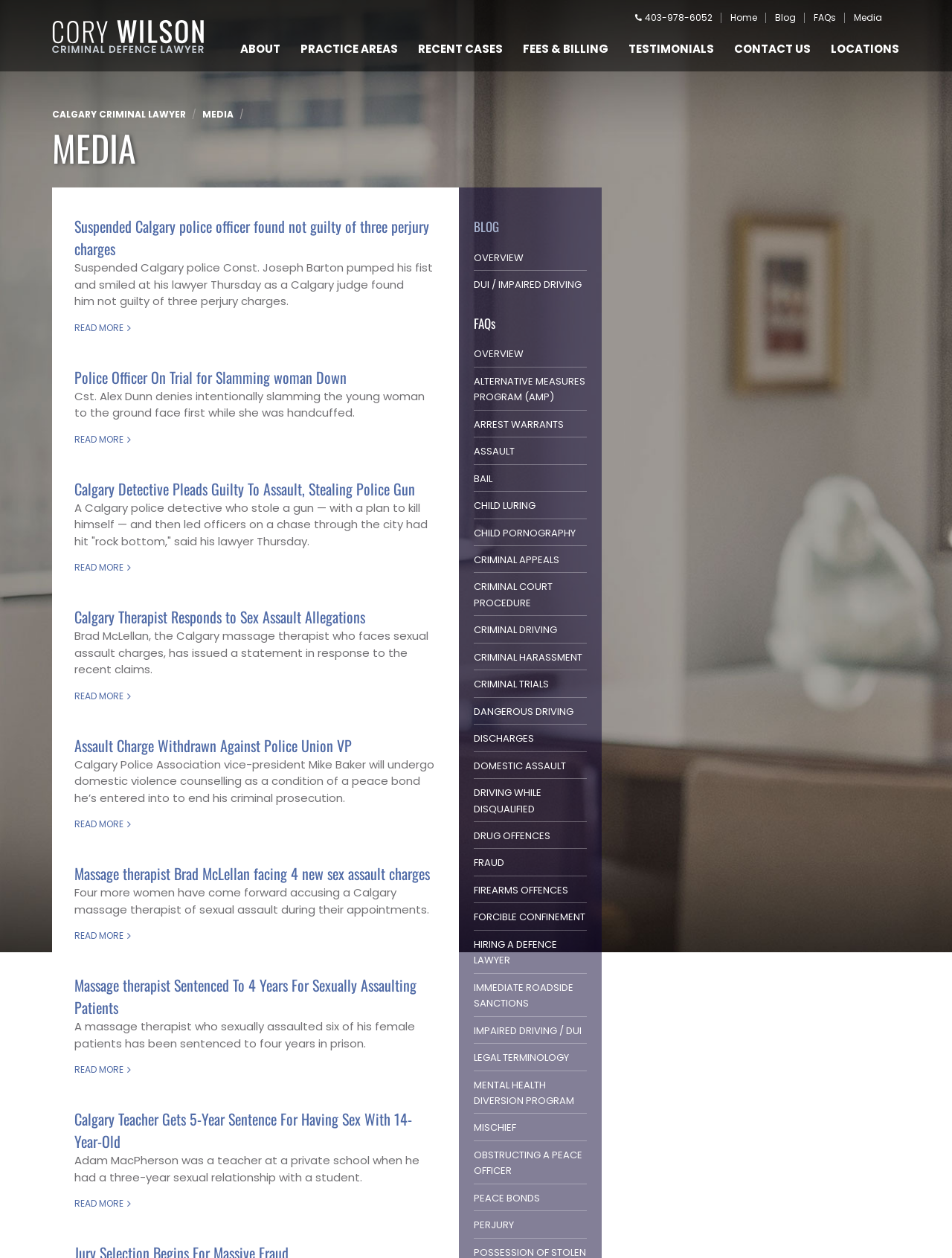Locate the bounding box coordinates of the UI element described by: "Discharges". The bounding box coordinates should consist of four float numbers between 0 and 1, i.e., [left, top, right, bottom].

[0.498, 0.581, 0.561, 0.593]